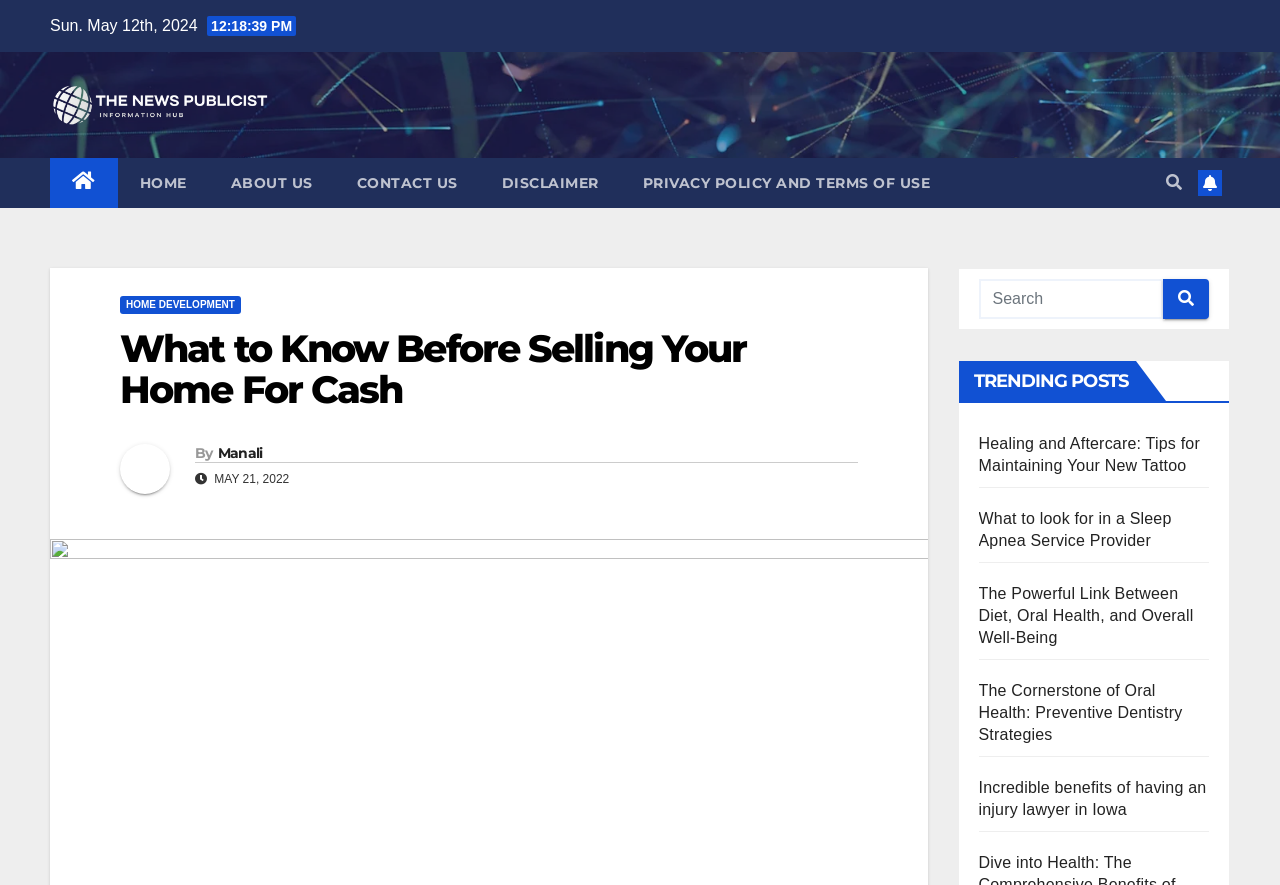Please identify the bounding box coordinates of the clickable area that will fulfill the following instruction: "Visit the ABOUT US page". The coordinates should be in the format of four float numbers between 0 and 1, i.e., [left, top, right, bottom].

[0.163, 0.178, 0.261, 0.235]